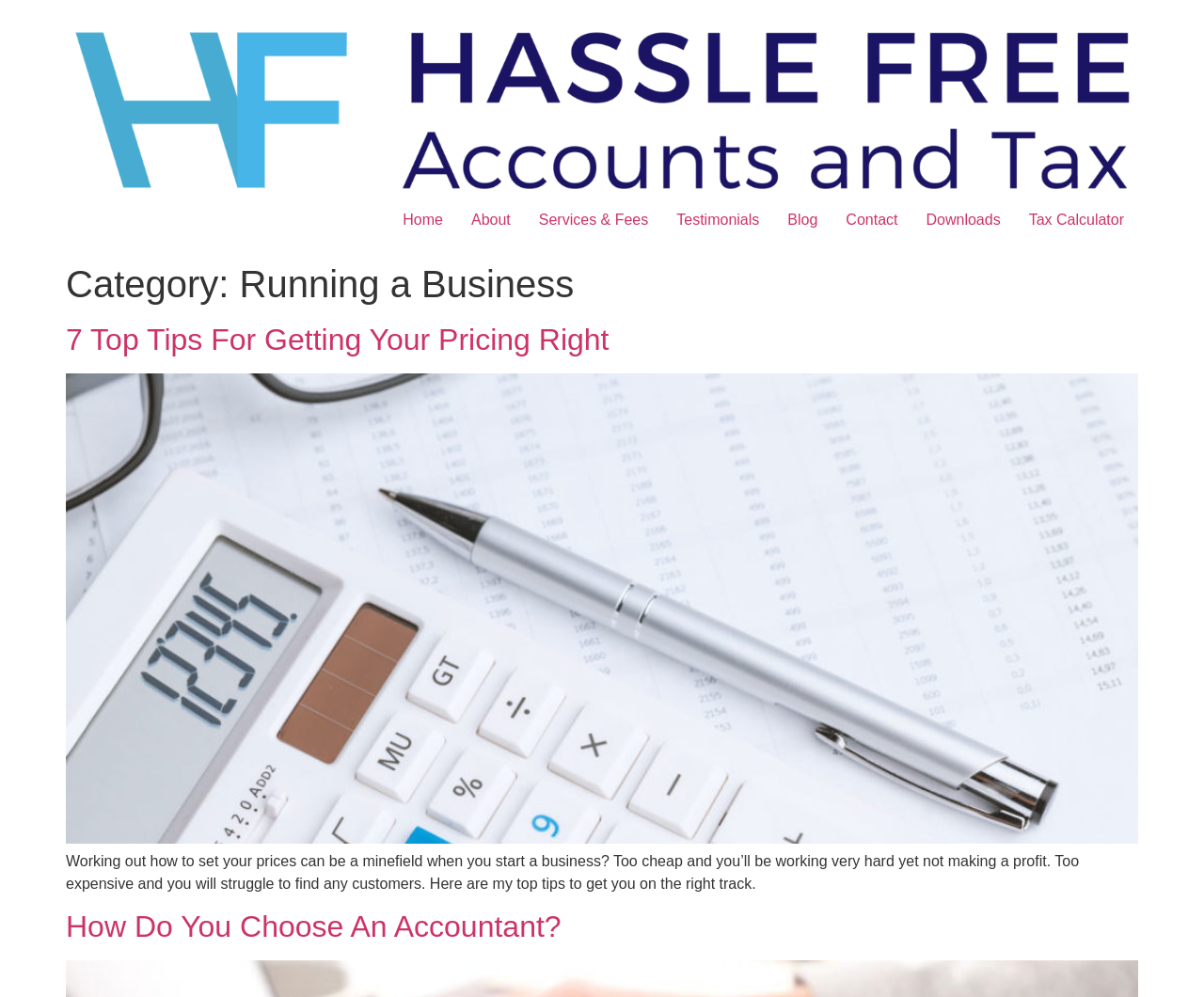Given the element description, predict the bounding box coordinates in the format (top-left x, top-left y, bottom-right x, bottom-right y), using floating point numbers between 0 and 1: Services & Fees

[0.436, 0.202, 0.55, 0.24]